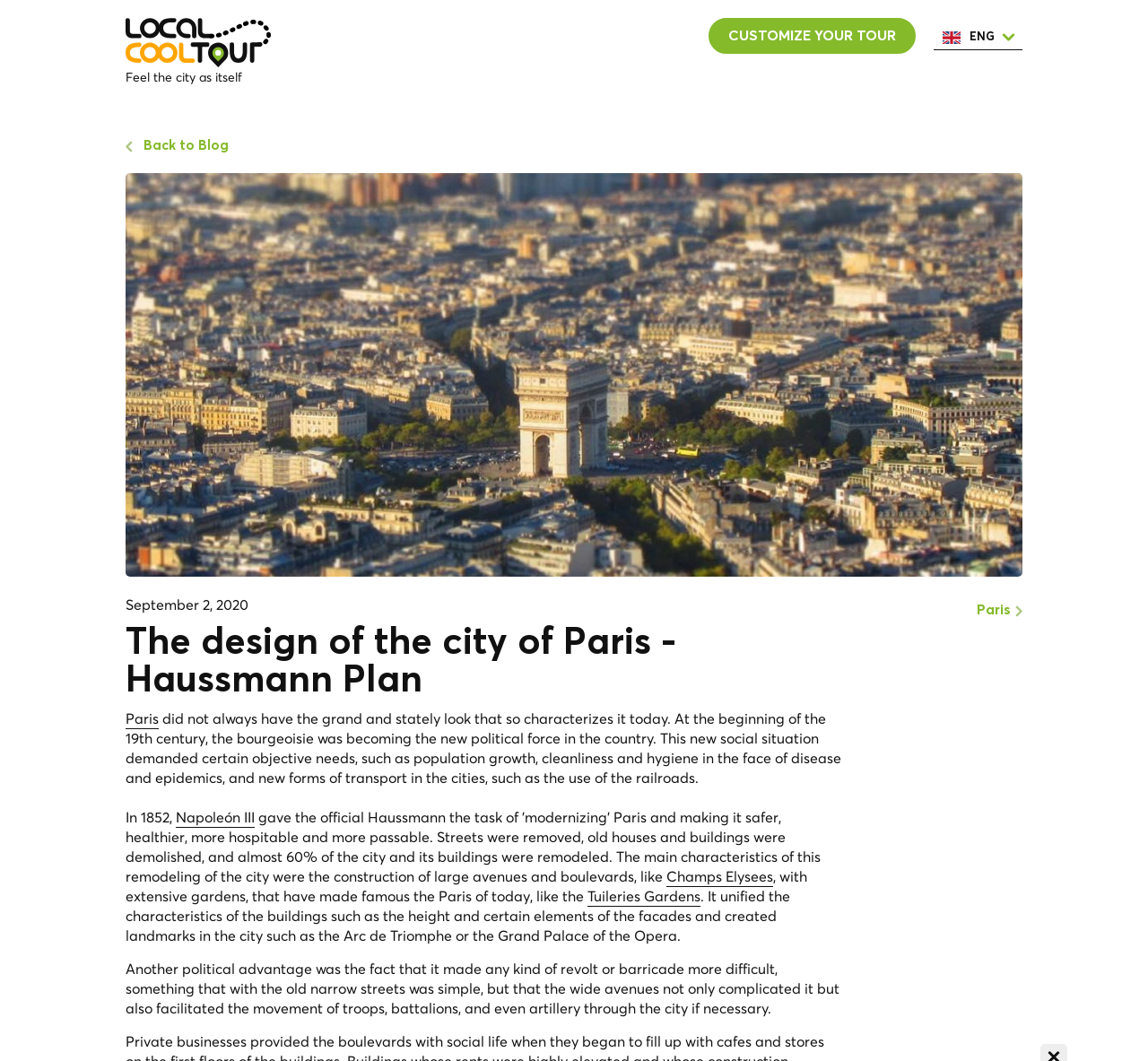What is the name of the famous gardens mentioned?
Provide a detailed answer to the question, using the image to inform your response.

The webpage text mentions 'the Tuileries Gardens' as one of the famous gardens in Paris, which were created as part of the Haussmann Plan.